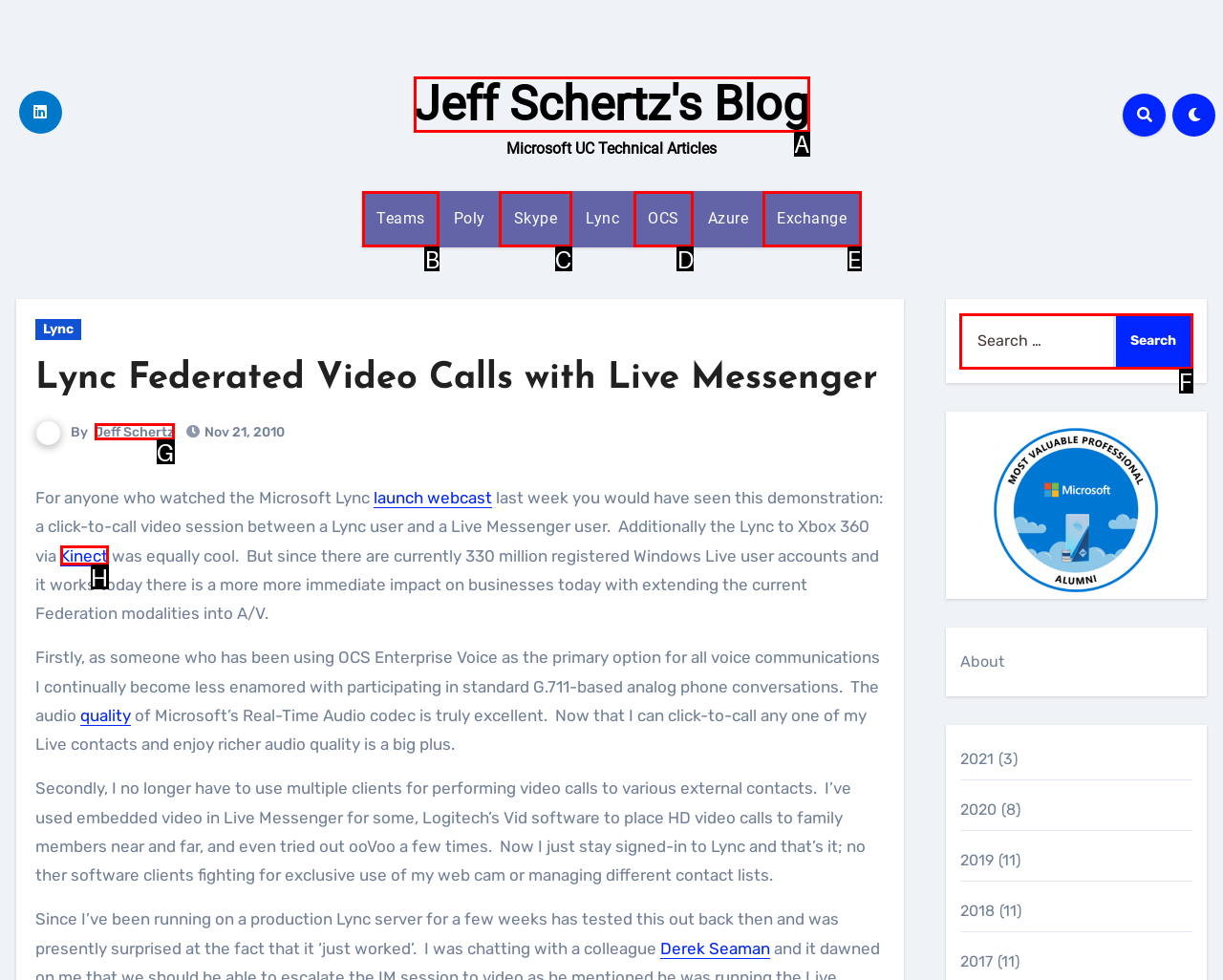Tell me the letter of the UI element to click in order to accomplish the following task: Go to the SOLUTIONS page
Answer with the letter of the chosen option from the given choices directly.

None